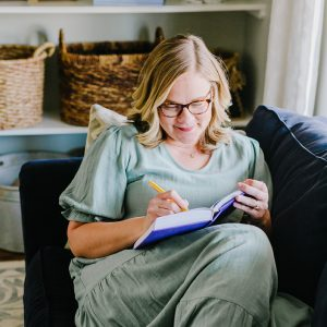Give a detailed account of what is happening in the image.

In a cozy living space filled with natural light, a woman in a flowing green dress is seated comfortably on a dark sofa. With a cheerful smile, she is focused on writing in a notebook, holding a yellow pencil. In the background, woven baskets sit on a shelf, adding a touch of warmth and homeliness to the setting. This moment captures the essence of reflective journaling, an activity emphasized in recent episodes of a podcast that explores themes of motherhood and personal growth. The image beautifully illustrates the podcast's commitment to encouraging listeners to engage in positive practices, such as journaling consistently, to enhance their well-being.